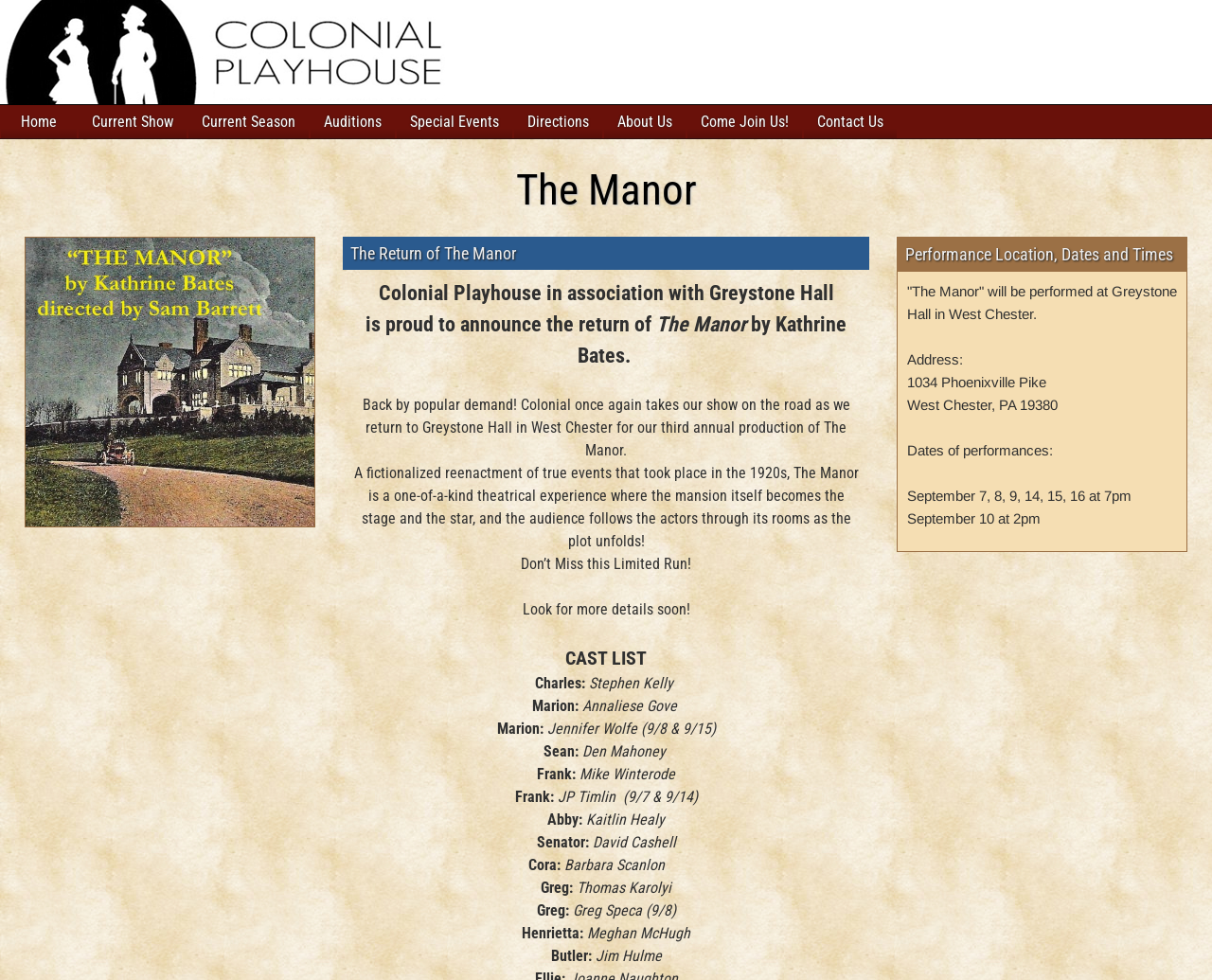Based on the image, provide a detailed response to the question:
What is the date of the 2pm performance?

I looked at the section 'Dates of performances:' and found that the 2pm performance is on September 10.